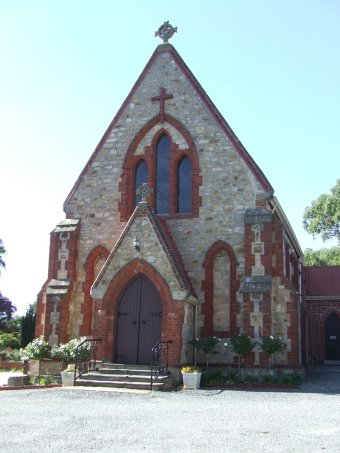Could you please study the image and provide a detailed answer to the question:
What is above the entrance doors?

According to the caption, above the grand set of double doors framed by decorative elements, a tall cross stands as a central symbol of the church, emphasizing its religious significance.